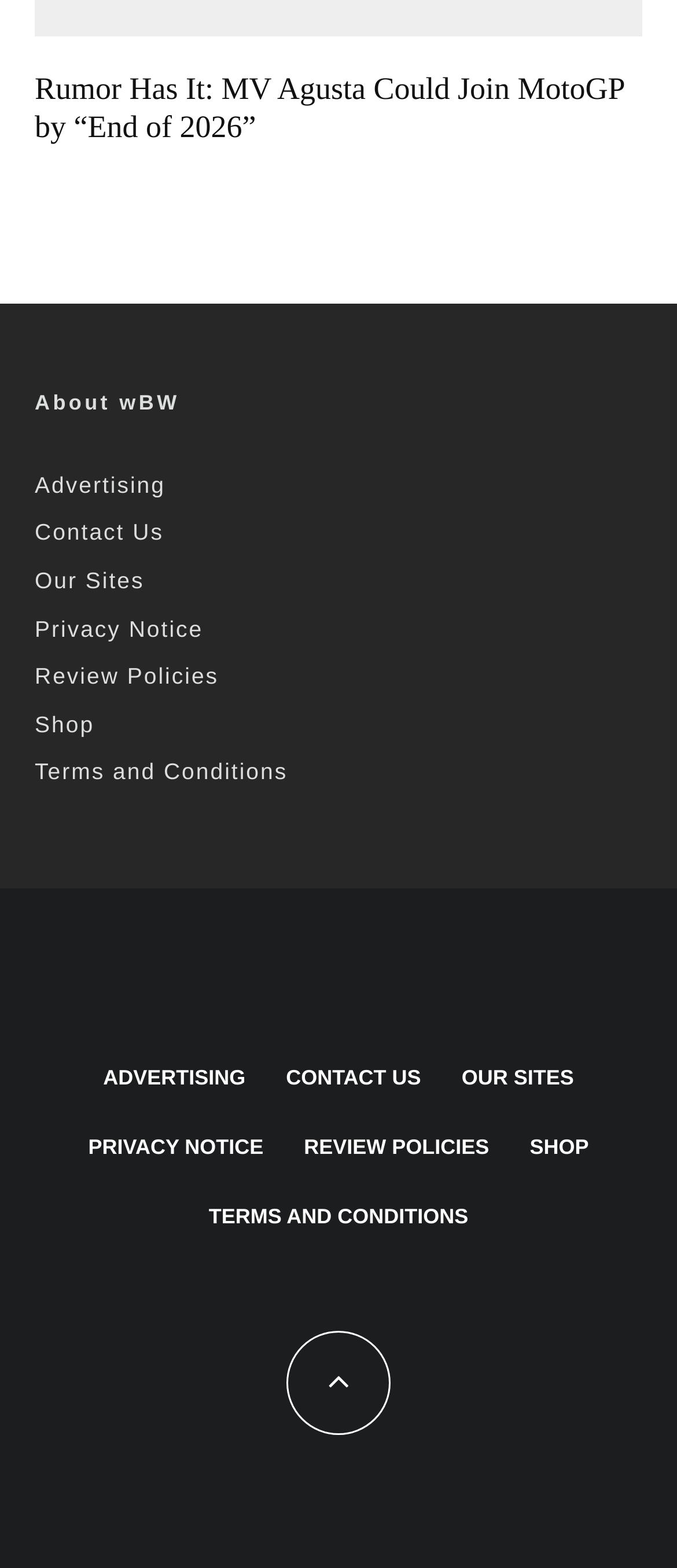Locate the bounding box coordinates of the area that needs to be clicked to fulfill the following instruction: "view review policies". The coordinates should be in the format of four float numbers between 0 and 1, namely [left, top, right, bottom].

[0.051, 0.423, 0.323, 0.44]